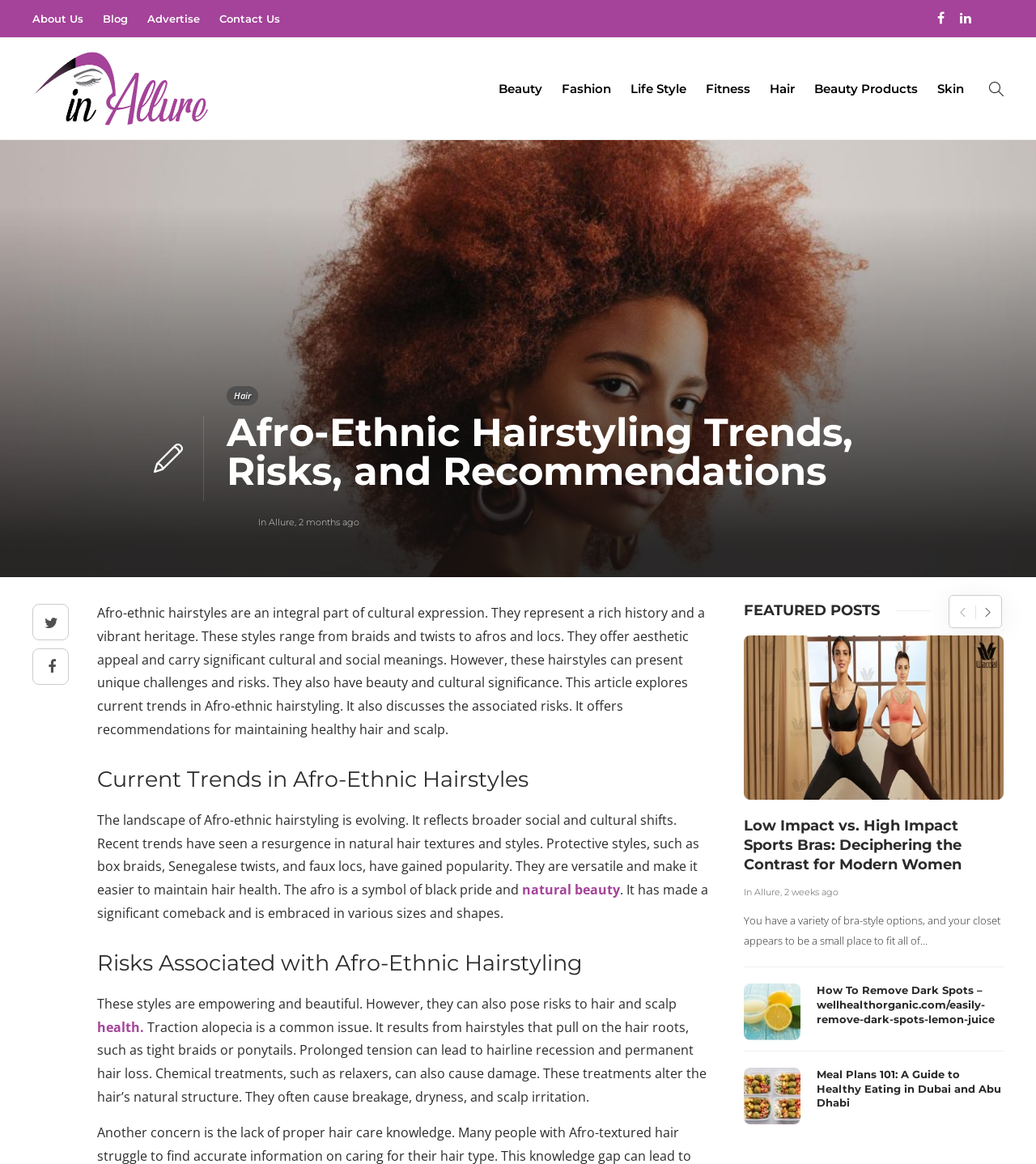Pinpoint the bounding box coordinates of the area that should be clicked to complete the following instruction: "Click on the 'About Us' link". The coordinates must be given as four float numbers between 0 and 1, i.e., [left, top, right, bottom].

[0.031, 0.002, 0.08, 0.03]